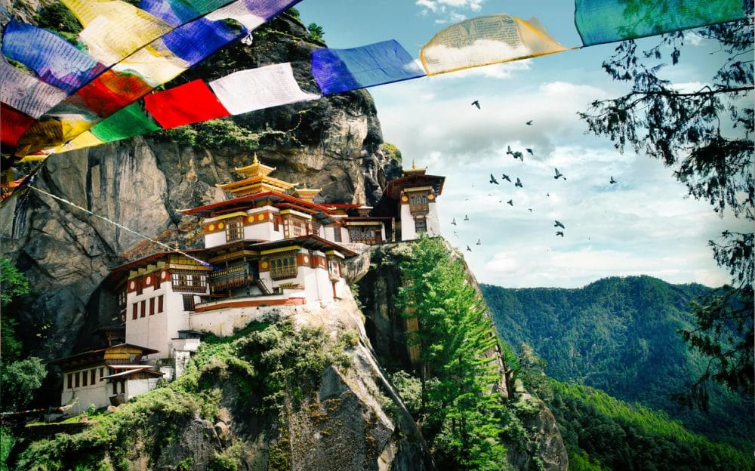What is Bhutan renowned for?
Answer briefly with a single word or phrase based on the image.

Breathtaking natural beauty, sacred sites, and Buddhist traditions